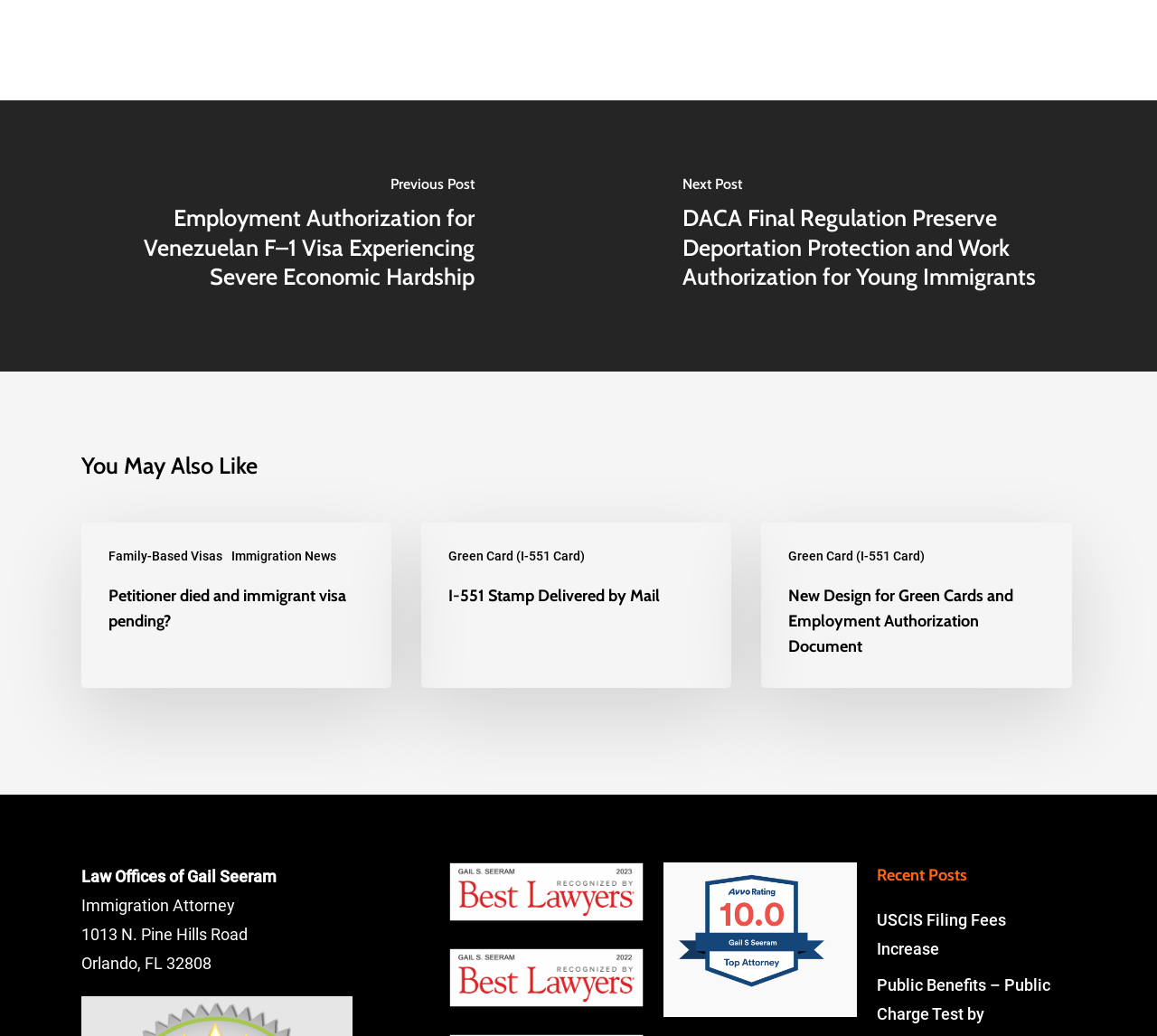What is the name of the law office?
Using the details from the image, give an elaborate explanation to answer the question.

I found the answer by looking at the static text elements at the bottom of the webpage, where the address and contact information of the law office are provided.